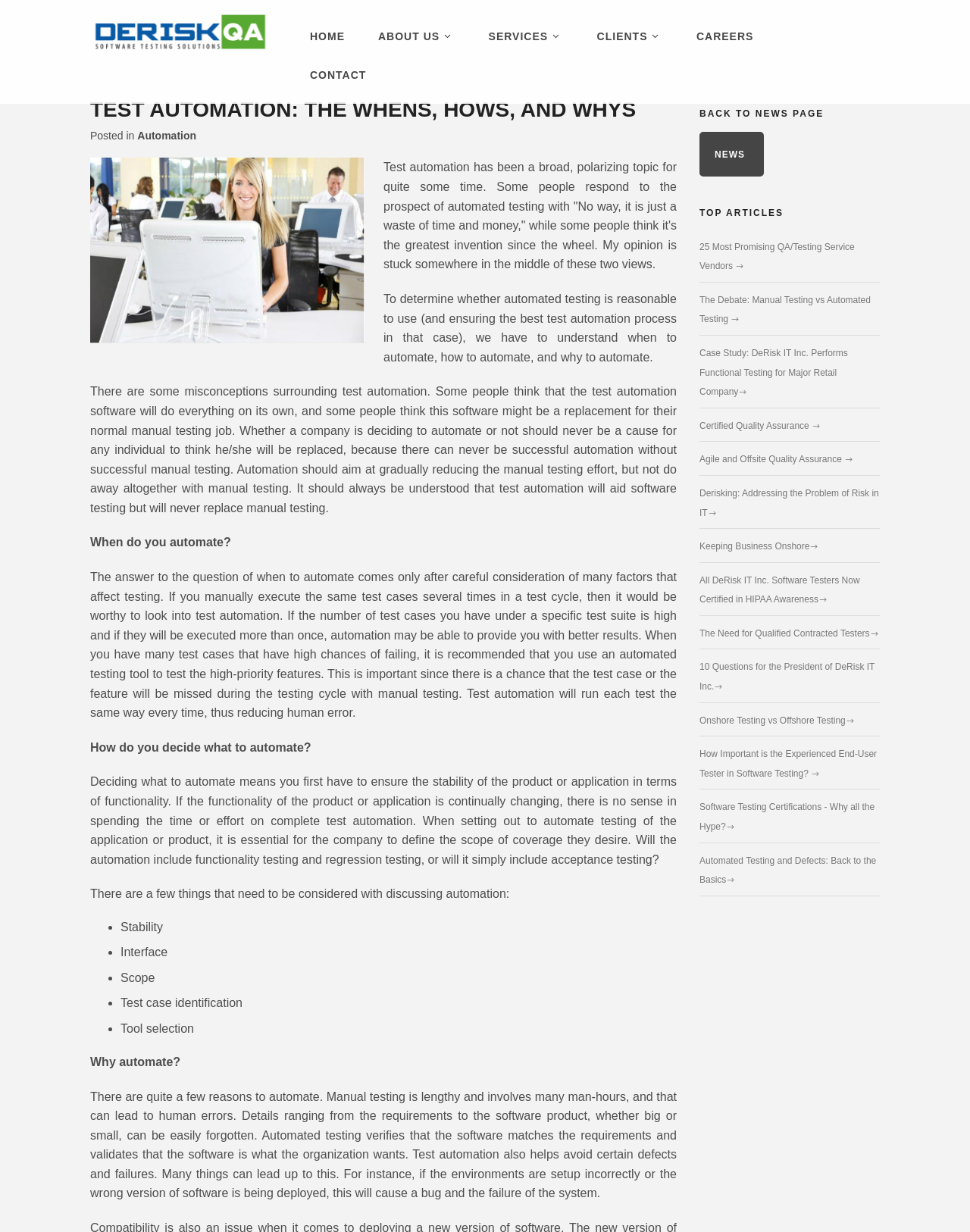Based on the element description "Careers", predict the bounding box coordinates of the UI element.

[0.718, 0.023, 0.777, 0.053]